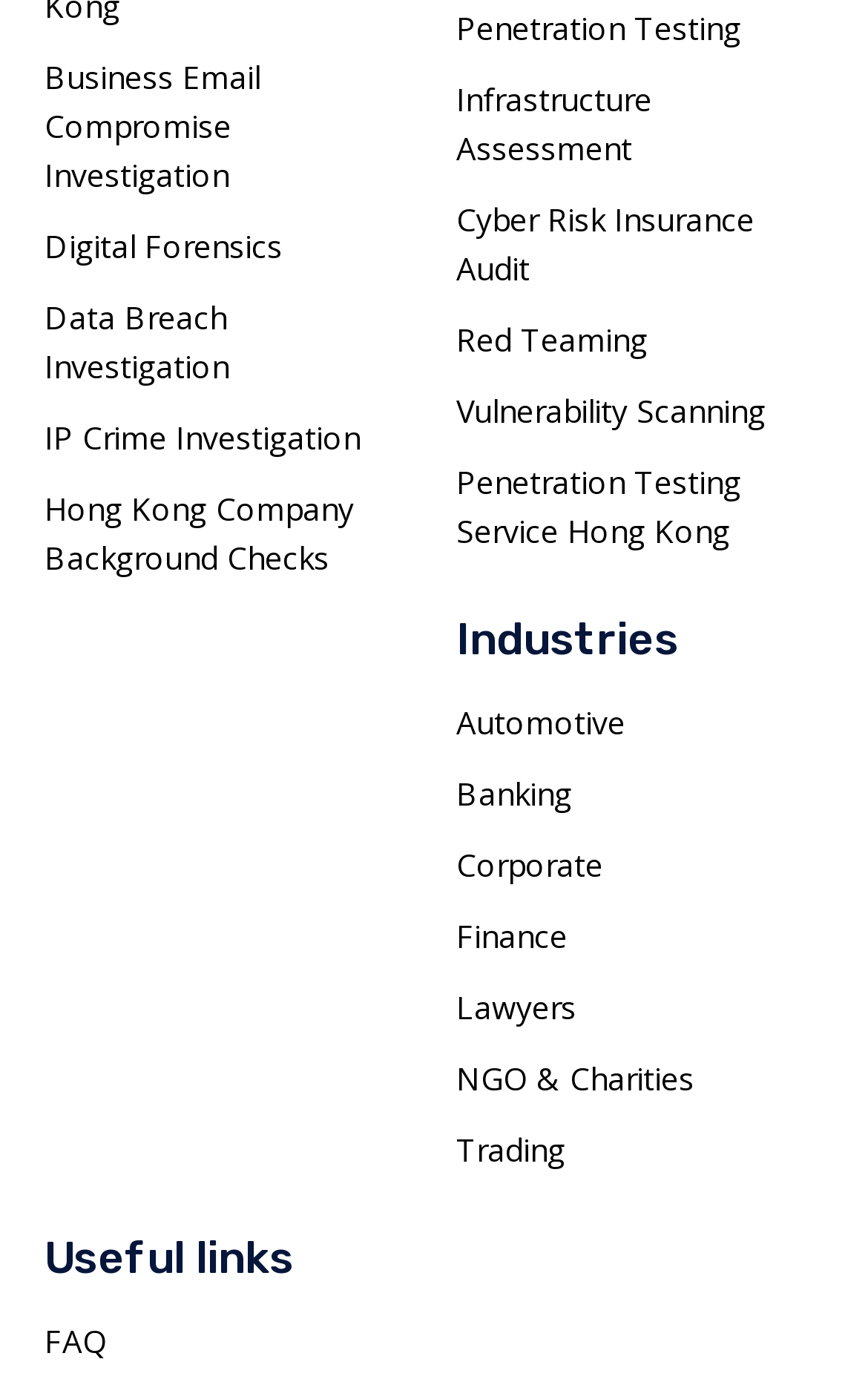Specify the bounding box coordinates of the area to click in order to follow the given instruction: "View Advanced Energy website."

None